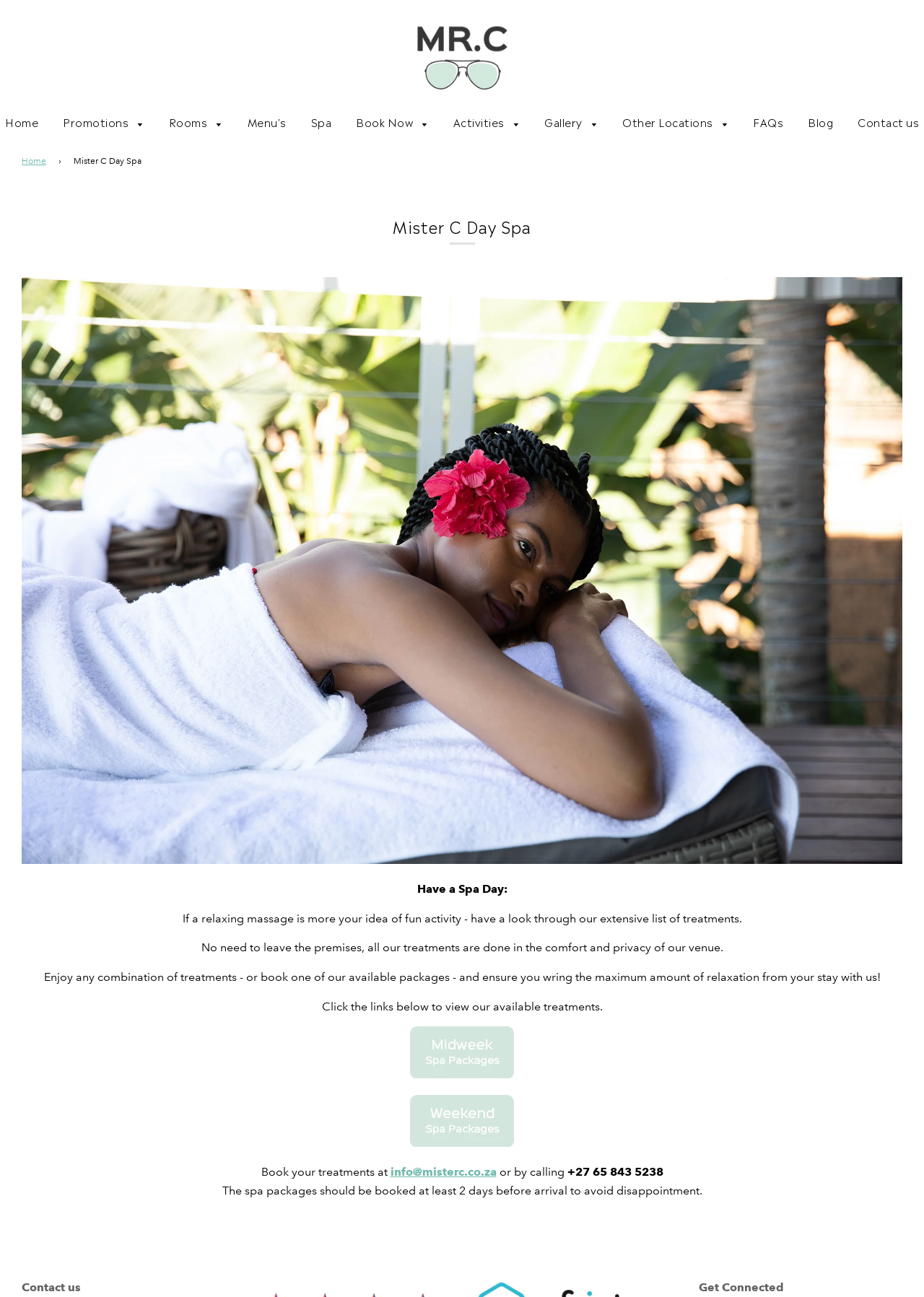Locate the bounding box coordinates of the item that should be clicked to fulfill the instruction: "Browse the 'Gallery'".

[0.577, 0.081, 0.659, 0.108]